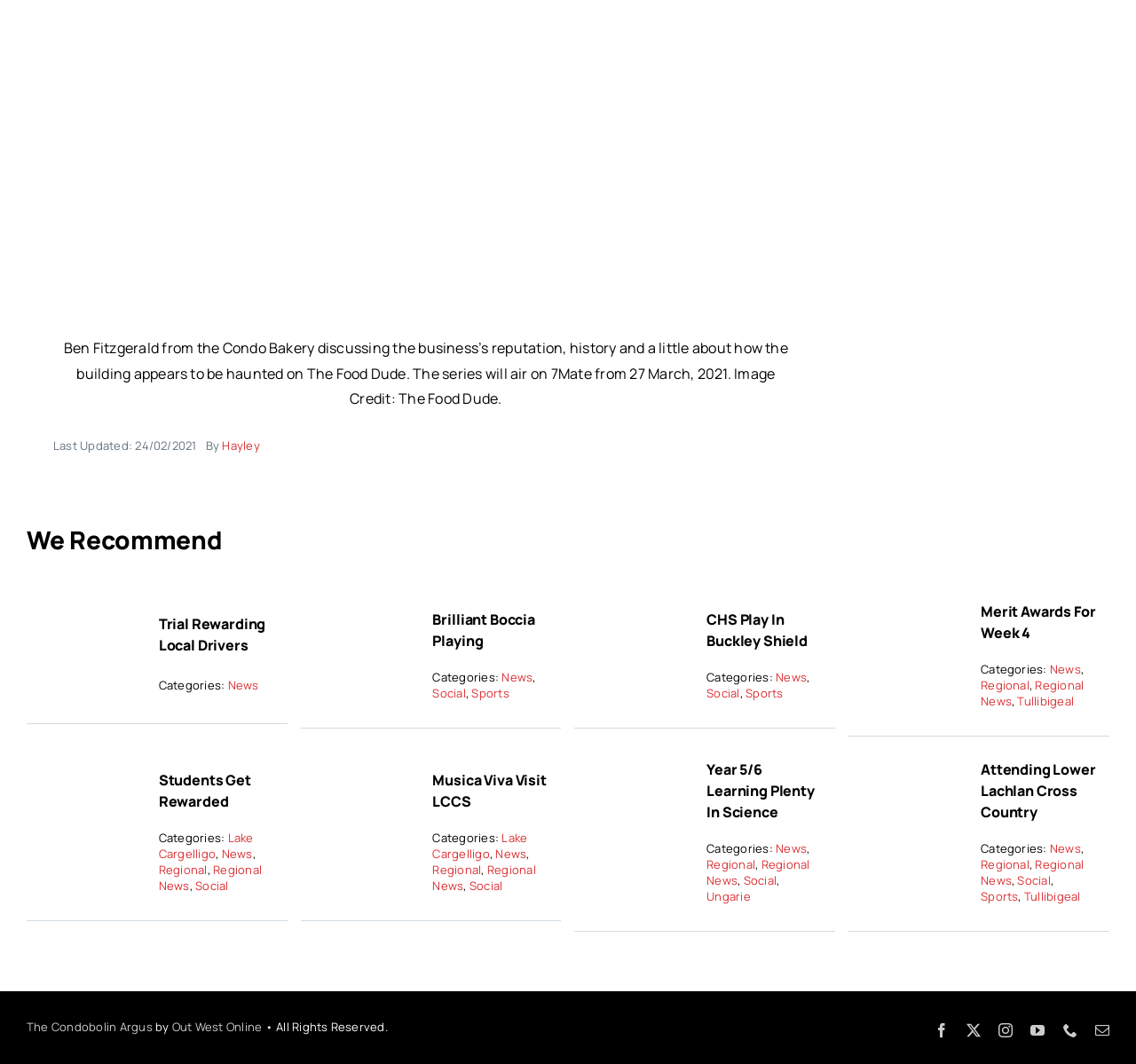Using the provided element description: "Attending Lower Lachlan Cross Country", determine the bounding box coordinates of the corresponding UI element in the screenshot.

[0.863, 0.714, 0.965, 0.772]